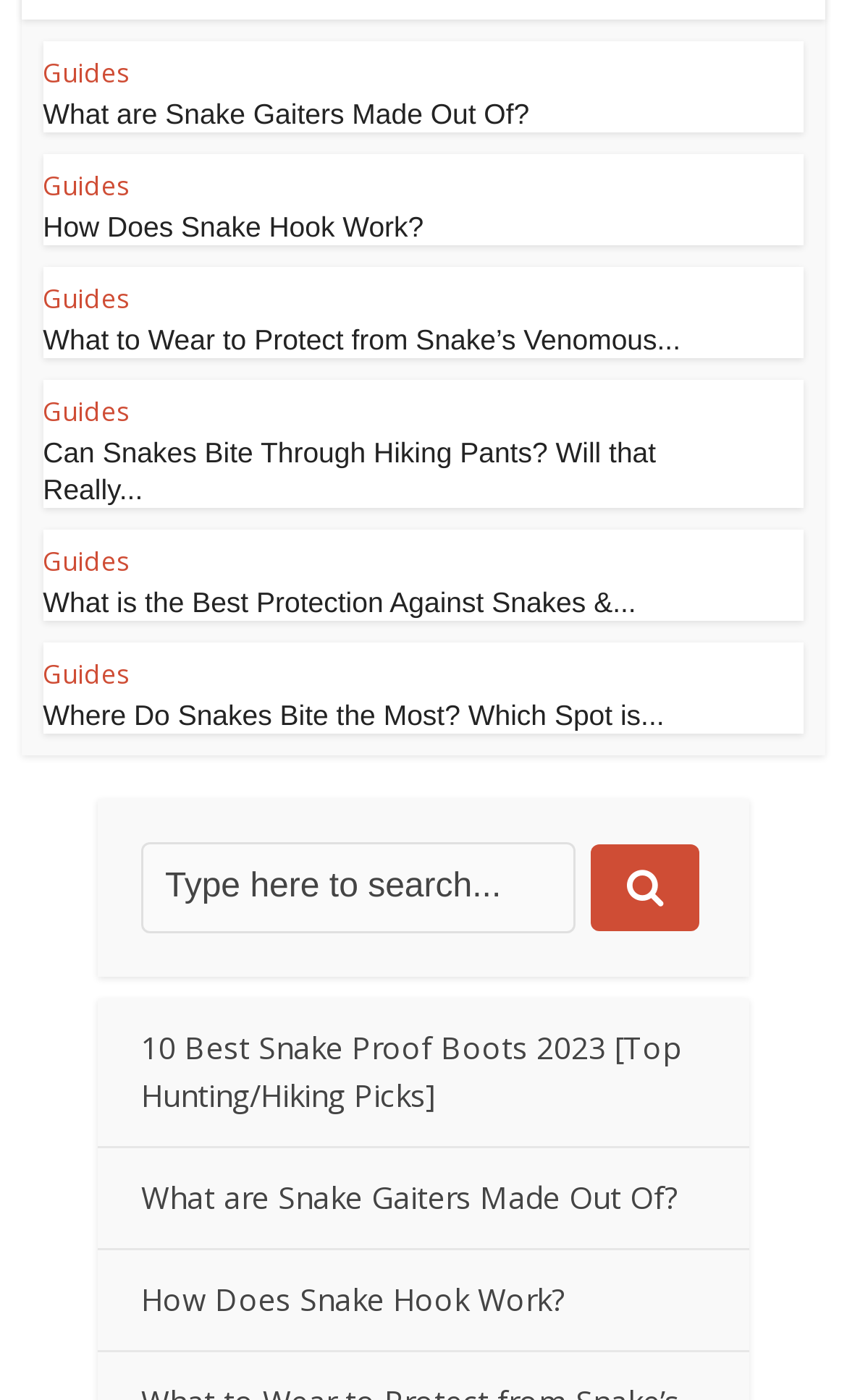Provide a brief response to the question below using one word or phrase:
What is the topic of the first guide?

Snake Gaiters